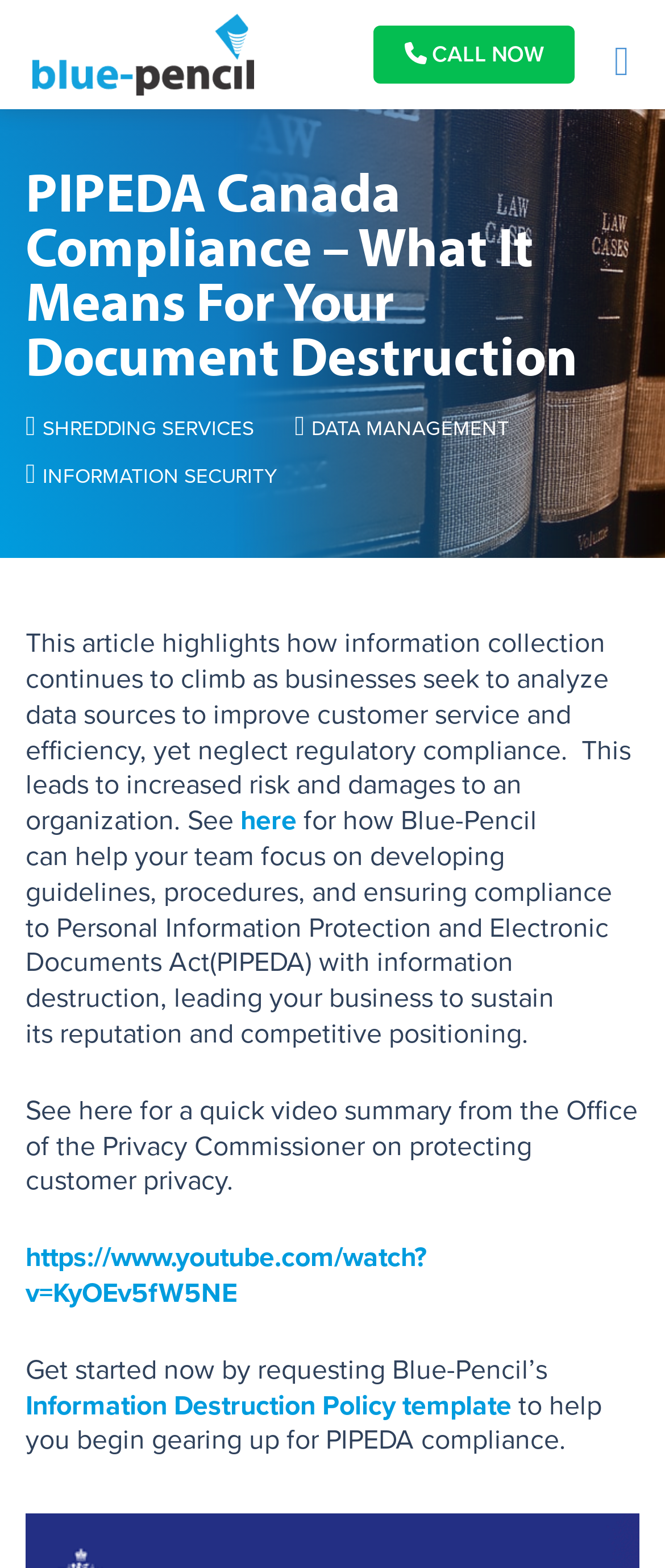What is the main topic of this webpage?
Look at the screenshot and respond with a single word or phrase.

PIPEDA Canada Compliance